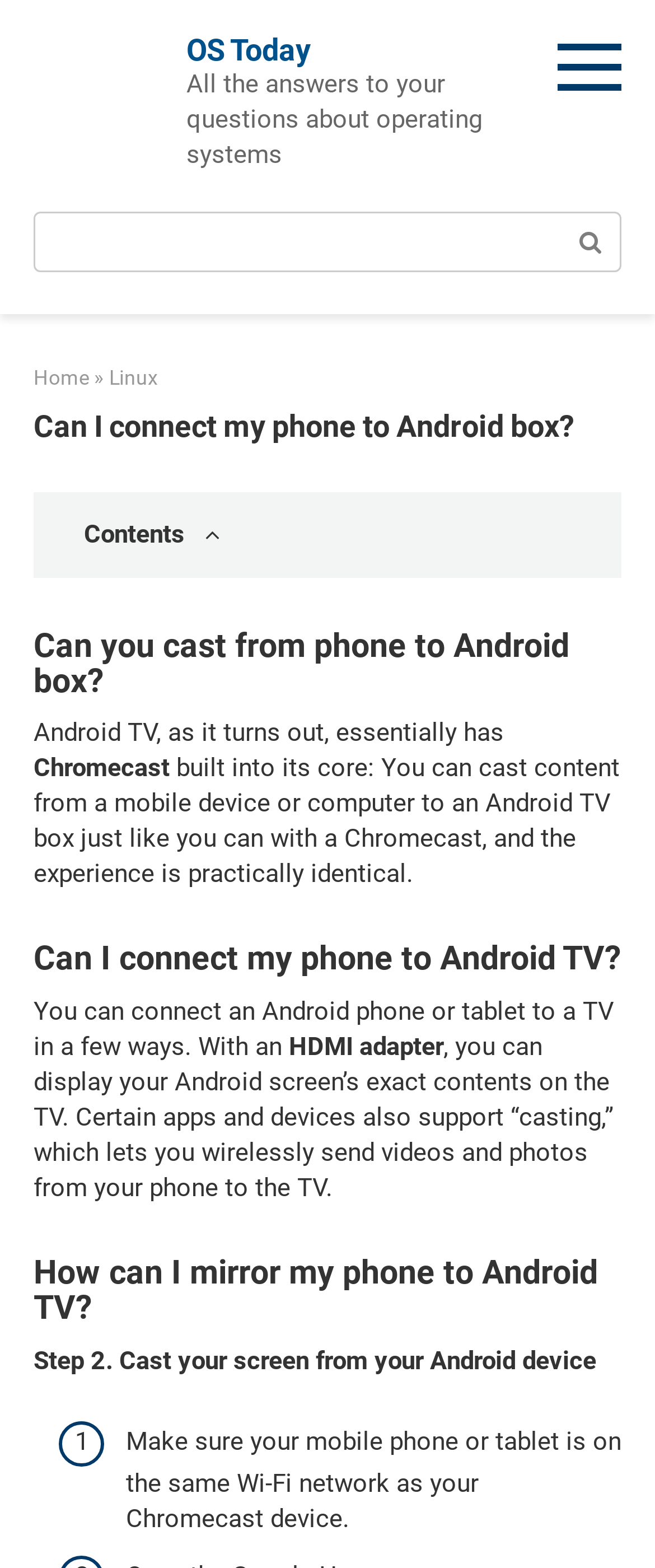Can I mirror my phone to Android TV?
Please provide a single word or phrase answer based on the image.

Yes